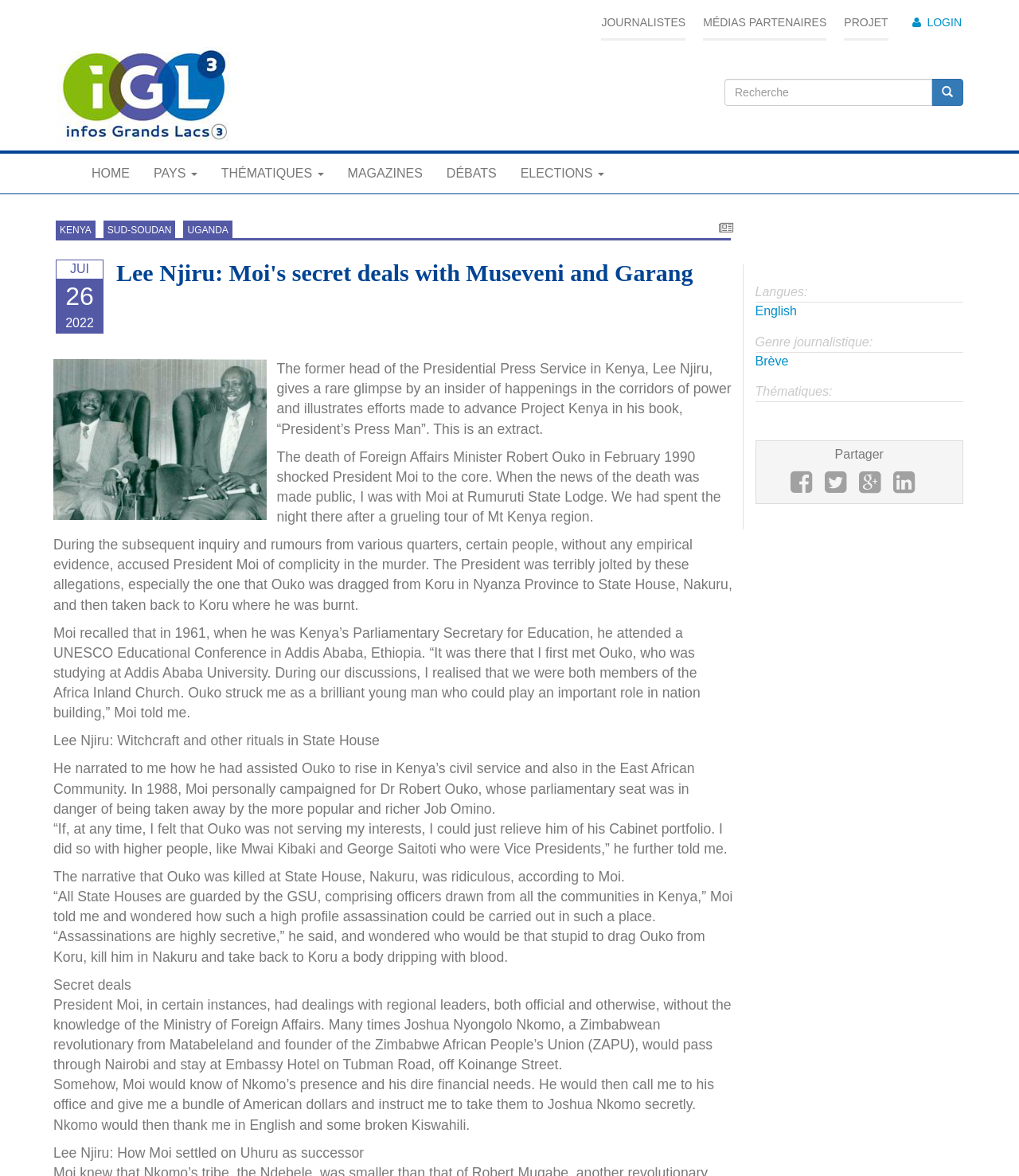Please find the bounding box coordinates of the clickable region needed to complete the following instruction: "Click on the 'English' language link". The bounding box coordinates must consist of four float numbers between 0 and 1, i.e., [left, top, right, bottom].

[0.741, 0.259, 0.782, 0.27]